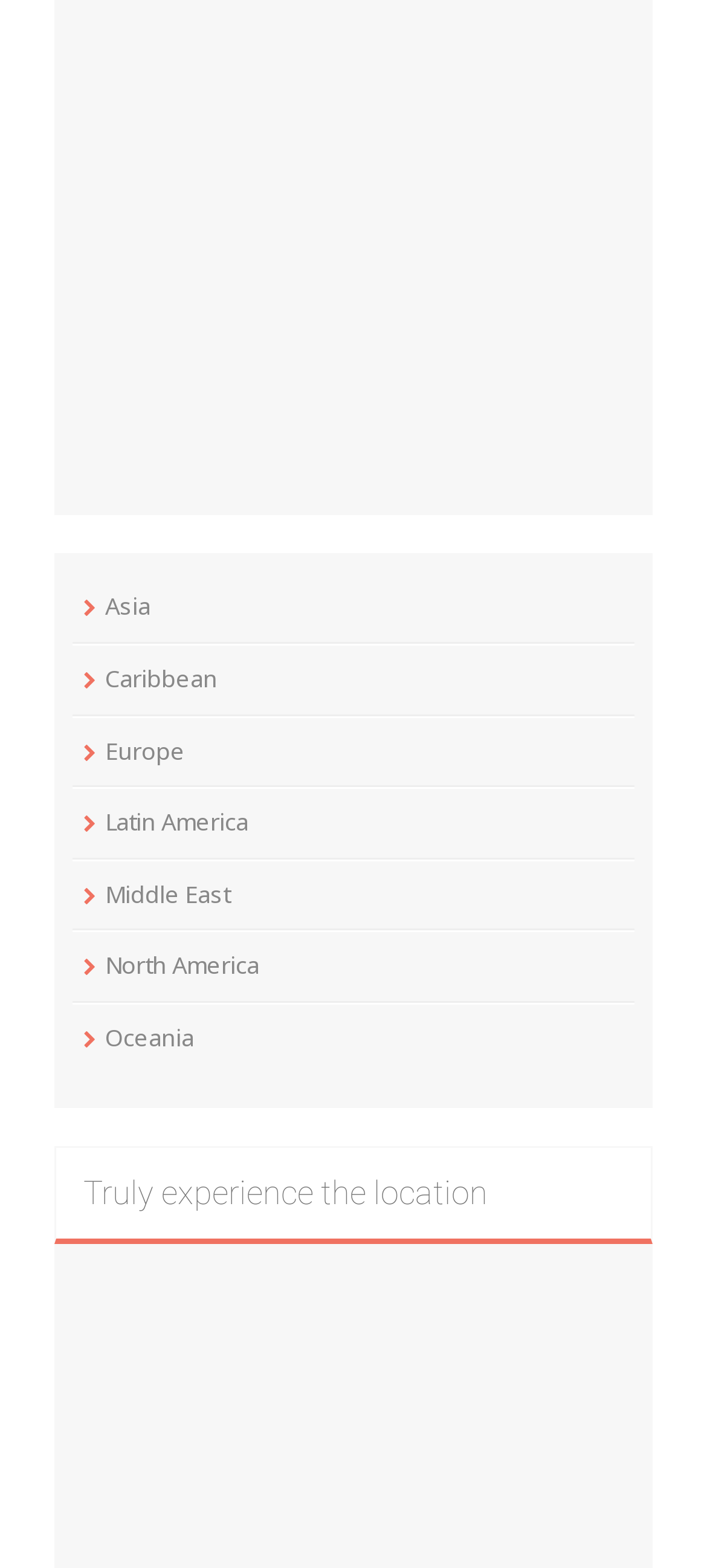Please specify the bounding box coordinates of the area that should be clicked to accomplish the following instruction: "Read about Truly experience the location". The coordinates should consist of four float numbers between 0 and 1, i.e., [left, top, right, bottom].

[0.077, 0.731, 0.923, 0.794]